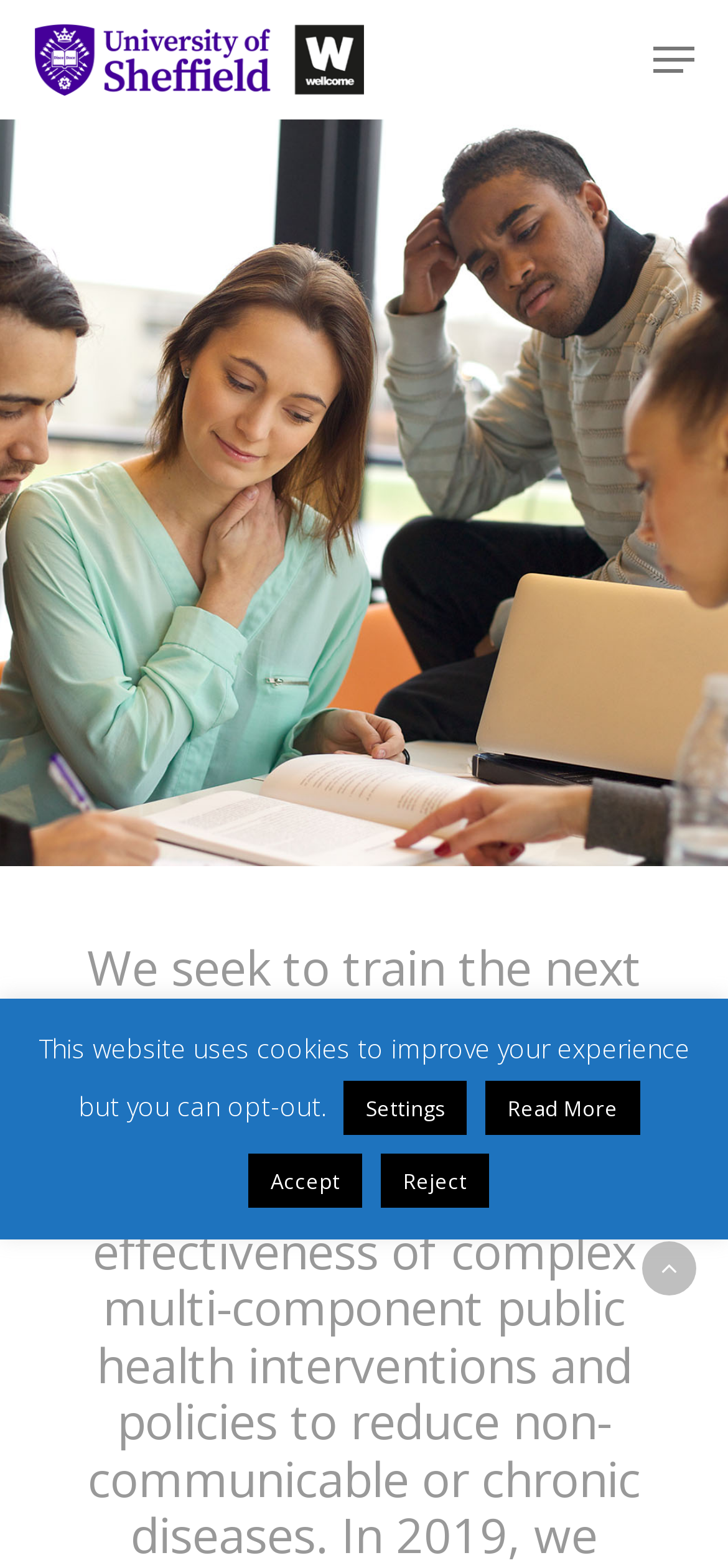Carefully examine the image and provide an in-depth answer to the question: What is the alternative to hitting enter to search?

The webpage provides an alternative to hitting enter to search, which is to press the ESC key to close the search bar. This is indicated by the 'Hit enter to search or ESC to close' static text next to the search bar.